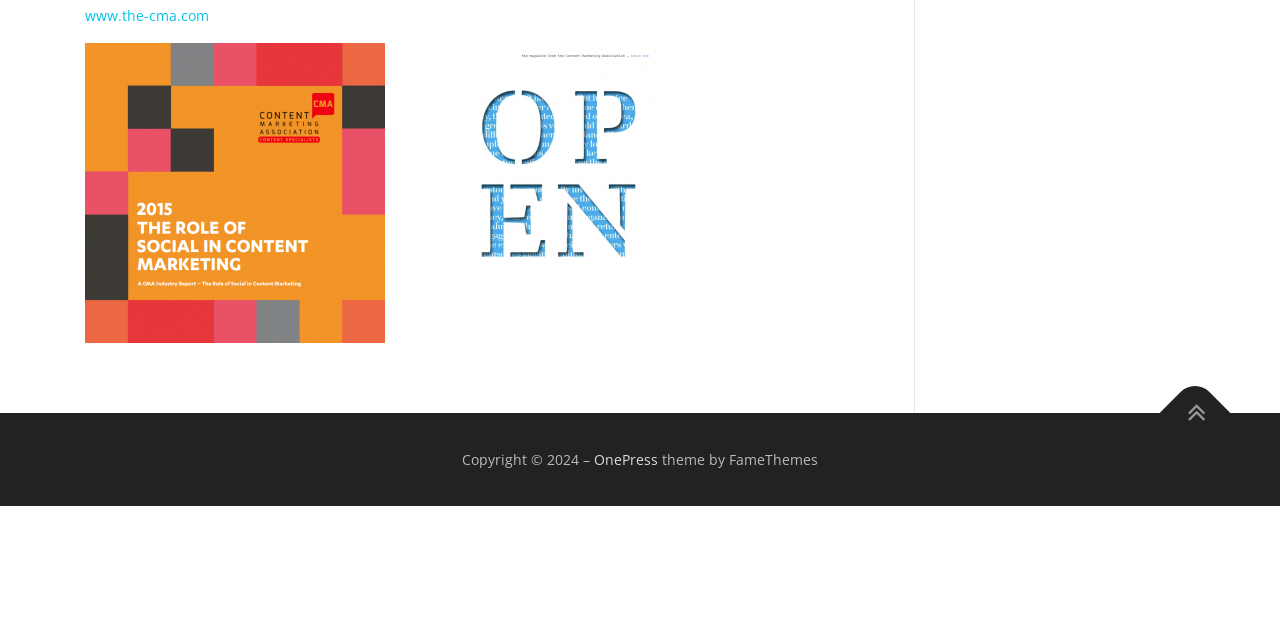Find the UI element described as: "title="Back To Top"" and predict its bounding box coordinates. Ensure the coordinates are four float numbers between 0 and 1, [left, top, right, bottom].

[0.906, 0.589, 0.961, 0.7]